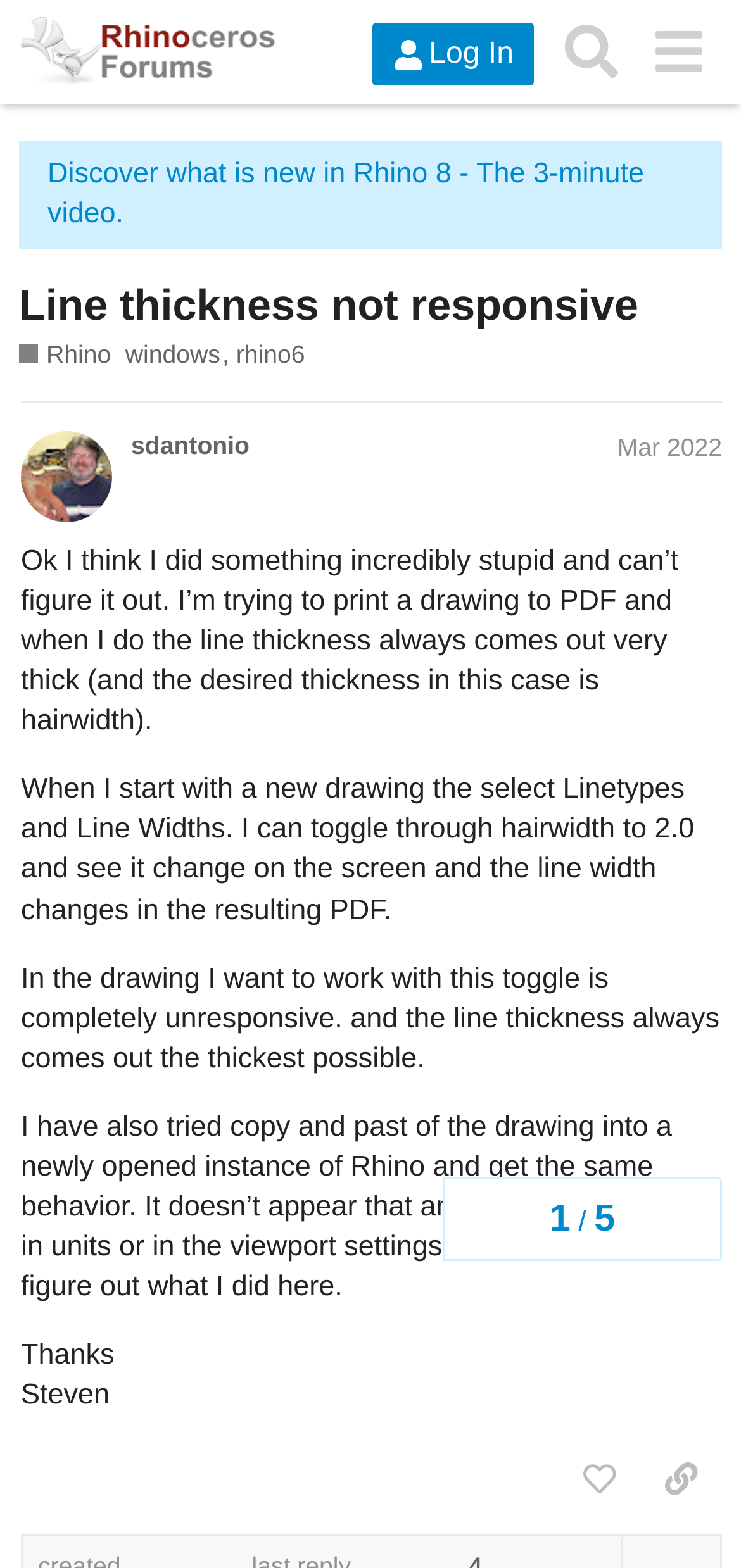Identify the bounding box coordinates of the element that should be clicked to fulfill this task: "Go to All Skin Conditions". The coordinates should be provided as four float numbers between 0 and 1, i.e., [left, top, right, bottom].

None